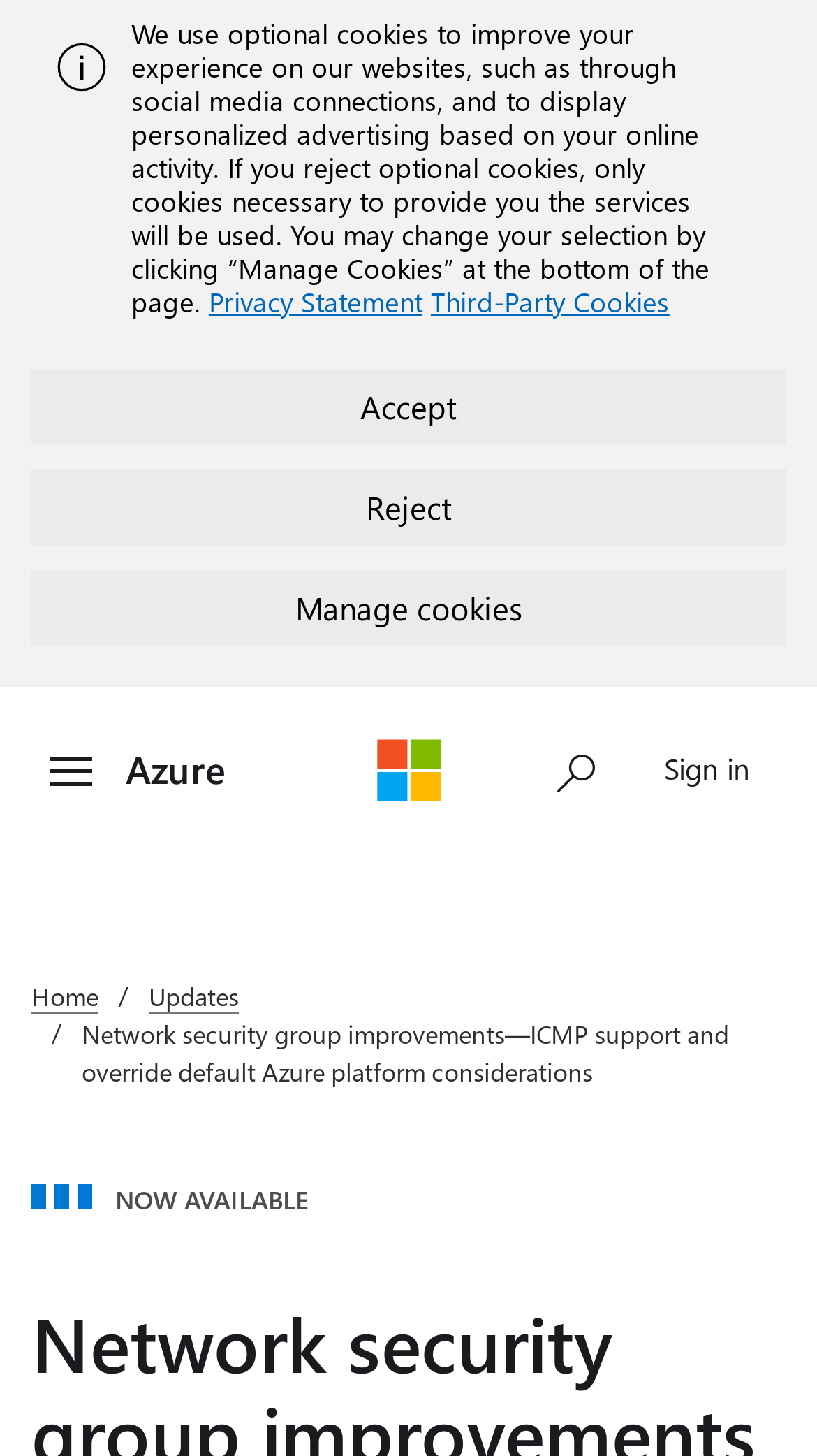How many links are there in the top navigation menu?
Based on the visual details in the image, please answer the question thoroughly.

In the top navigation menu, there are four links: 'Azure', 'Microsoft', 'Home', and 'Updates'.